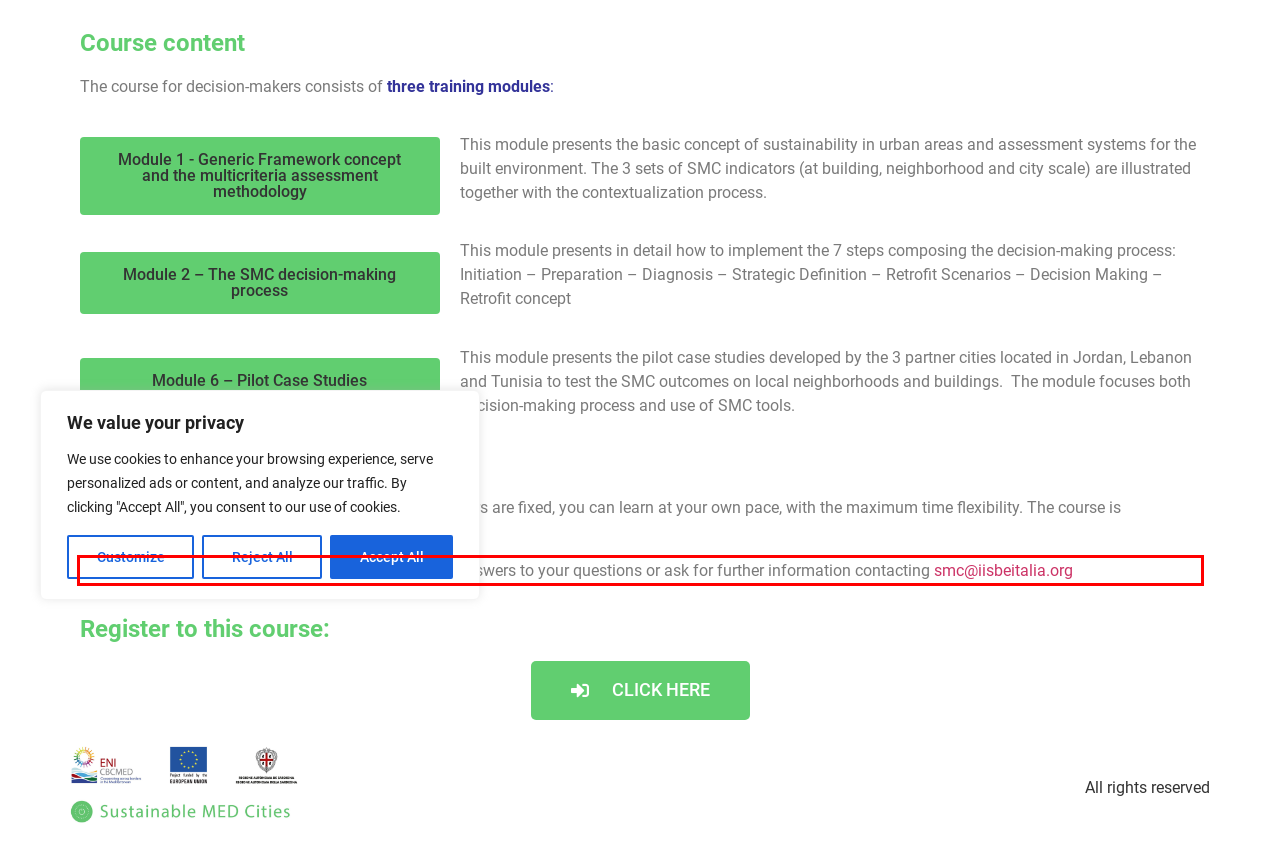Please use OCR to extract the text content from the red bounding box in the provided webpage screenshot.

An “online help desk” service is provided: you can get answers to your questions or ask for further information contacting smc@iisbeitalia.org